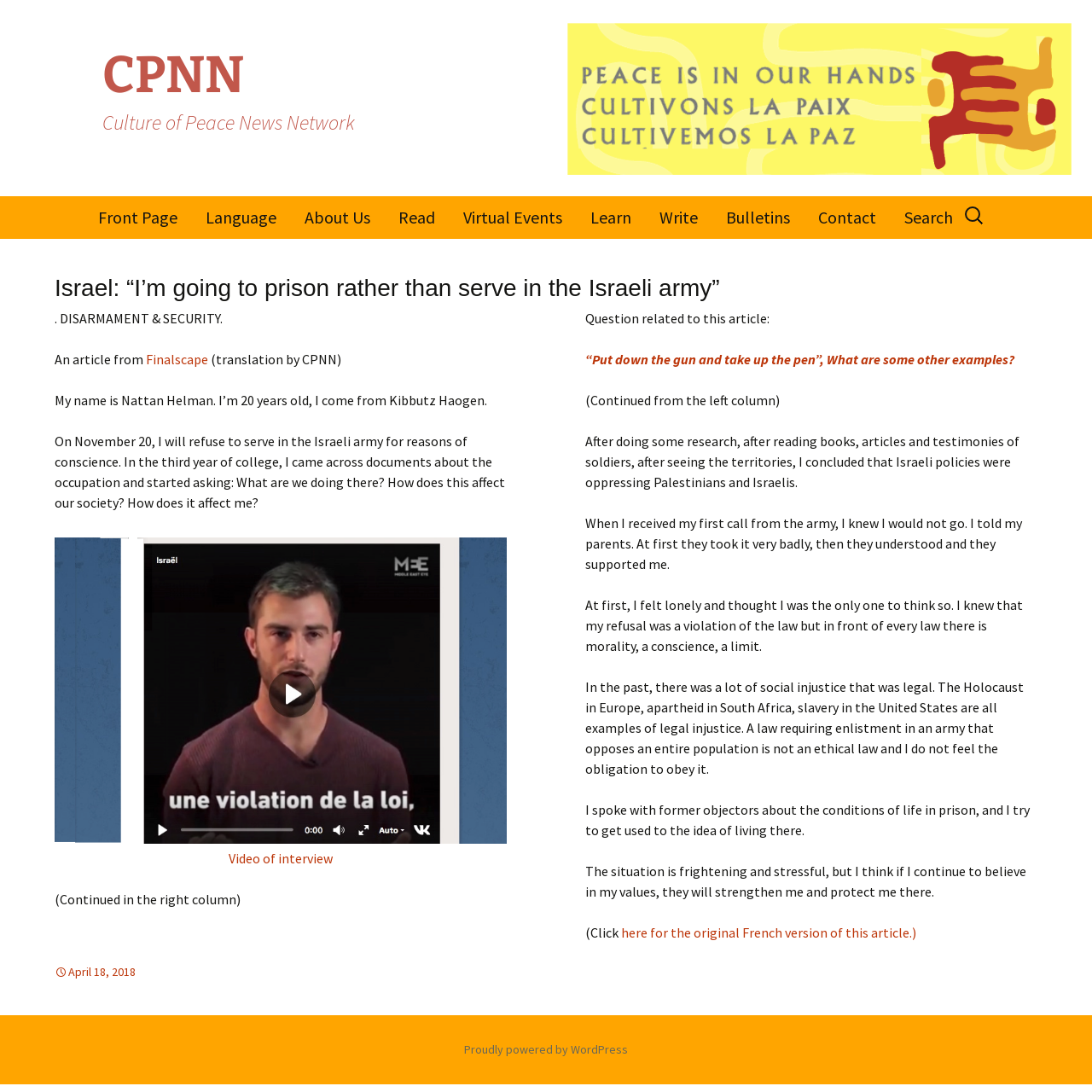Please specify the coordinates of the bounding box for the element that should be clicked to carry out this instruction: "Read the 'Daily Archives: November 28, 2005' article". The coordinates must be four float numbers between 0 and 1, formatted as [left, top, right, bottom].

None